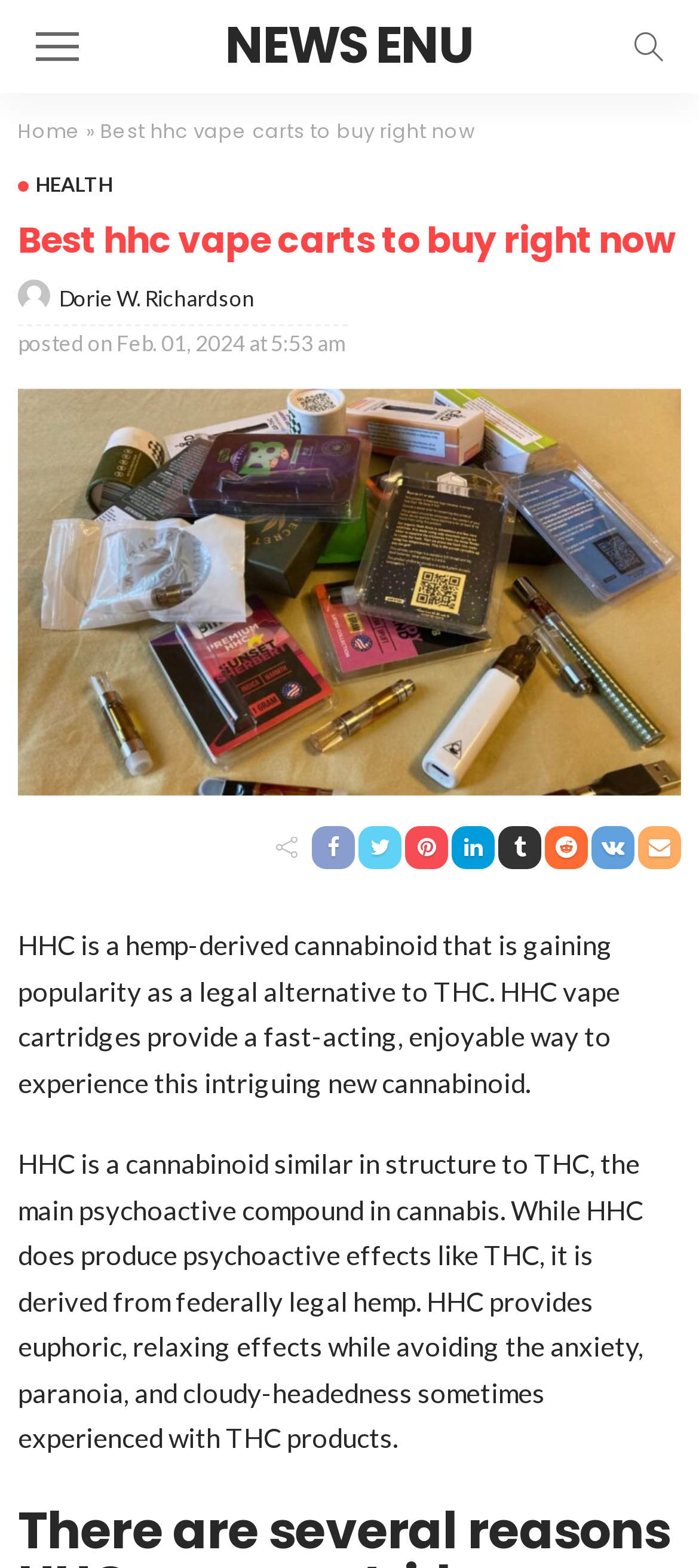Based on the image, give a detailed response to the question: What is the date of the article?

The date of the article can be found by looking at the time element with the text 'Feb. 01, 2024 at 5:53 am' which is located below the author's name.